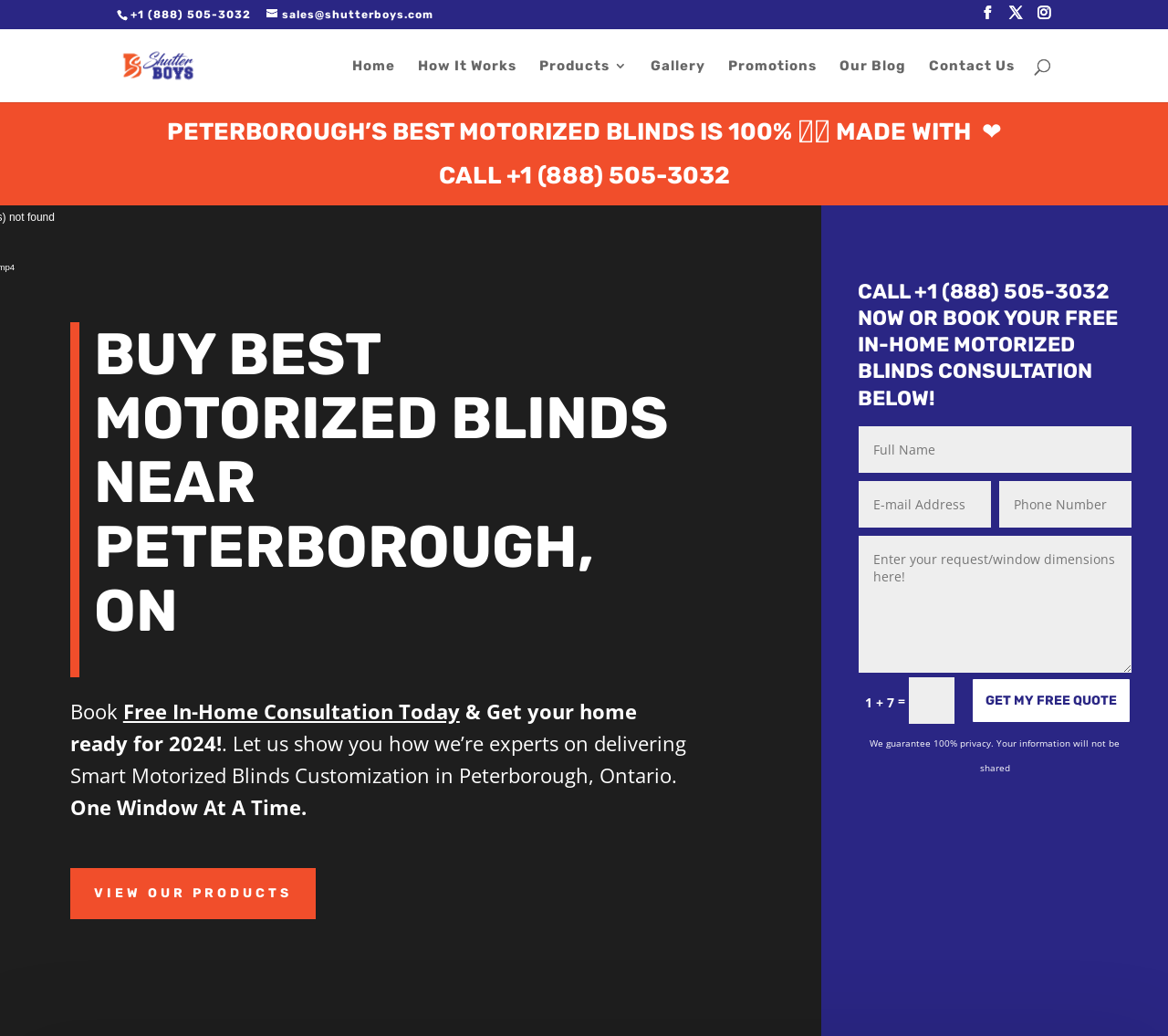Answer in one word or a short phrase: 
What is the company name?

Shutter Boys